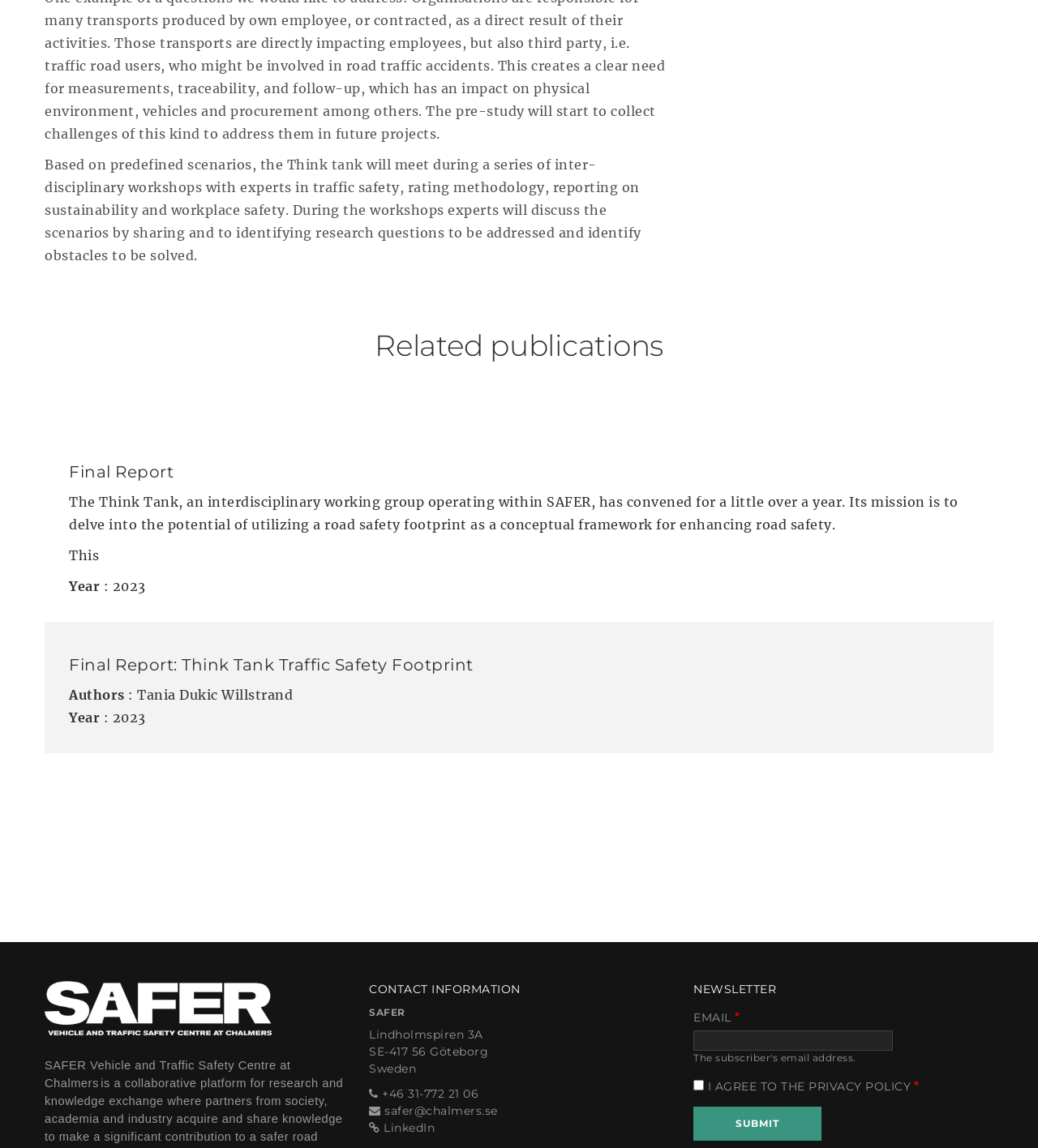Locate the UI element described as follows: "name="op" value="Submit"". Return the bounding box coordinates as four float numbers between 0 and 1 in the order [left, top, right, bottom].

[0.668, 0.964, 0.791, 0.993]